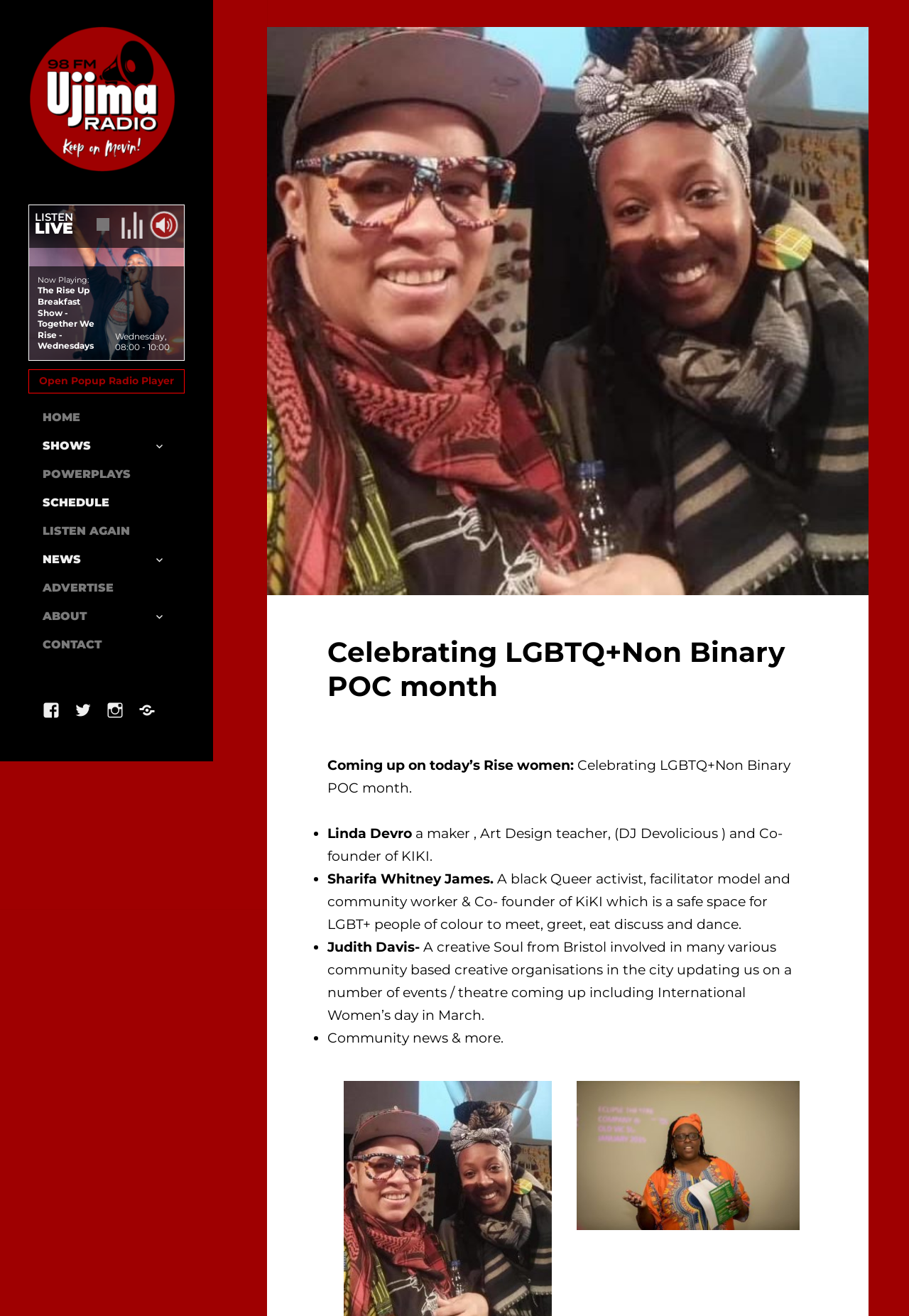Identify the bounding box of the HTML element described here: "Listen Again". Provide the coordinates as four float numbers between 0 and 1: [left, top, right, bottom].

[0.047, 0.393, 0.188, 0.414]